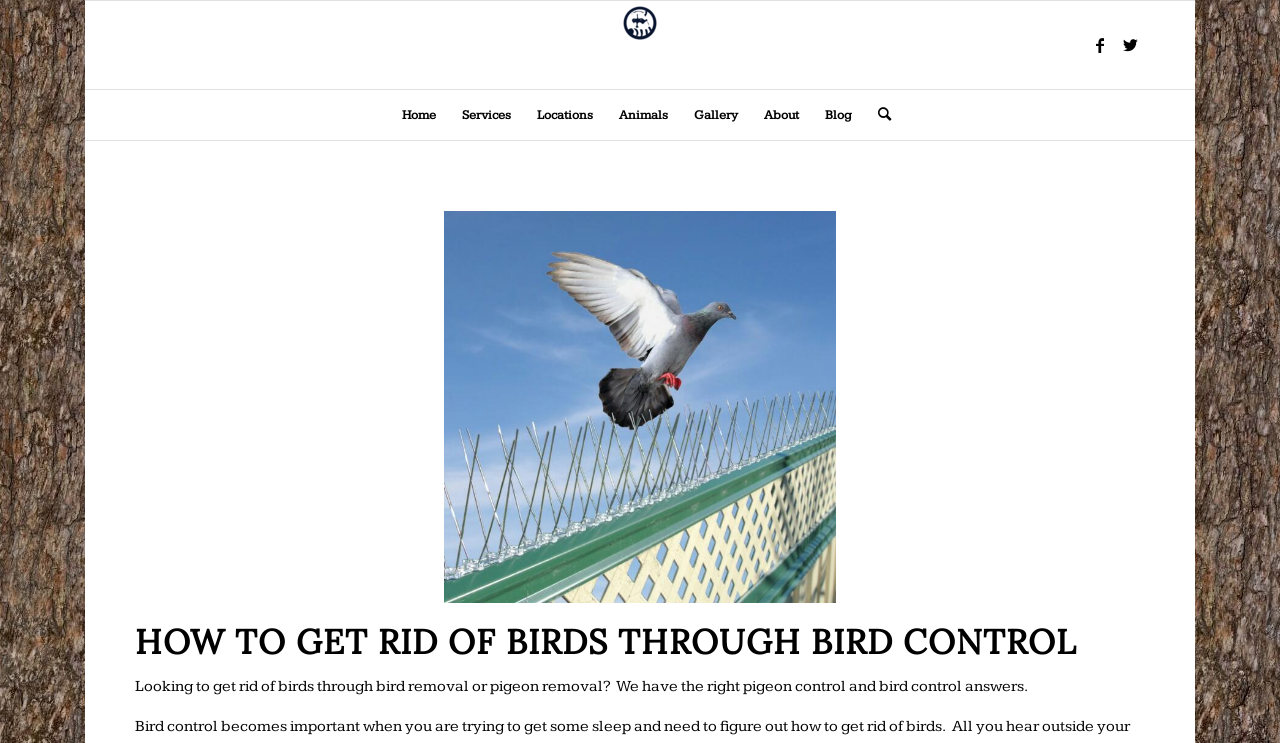Determine which piece of text is the heading of the webpage and provide it.

HOW TO GET RID OF BIRDS THROUGH BIRD CONTROL